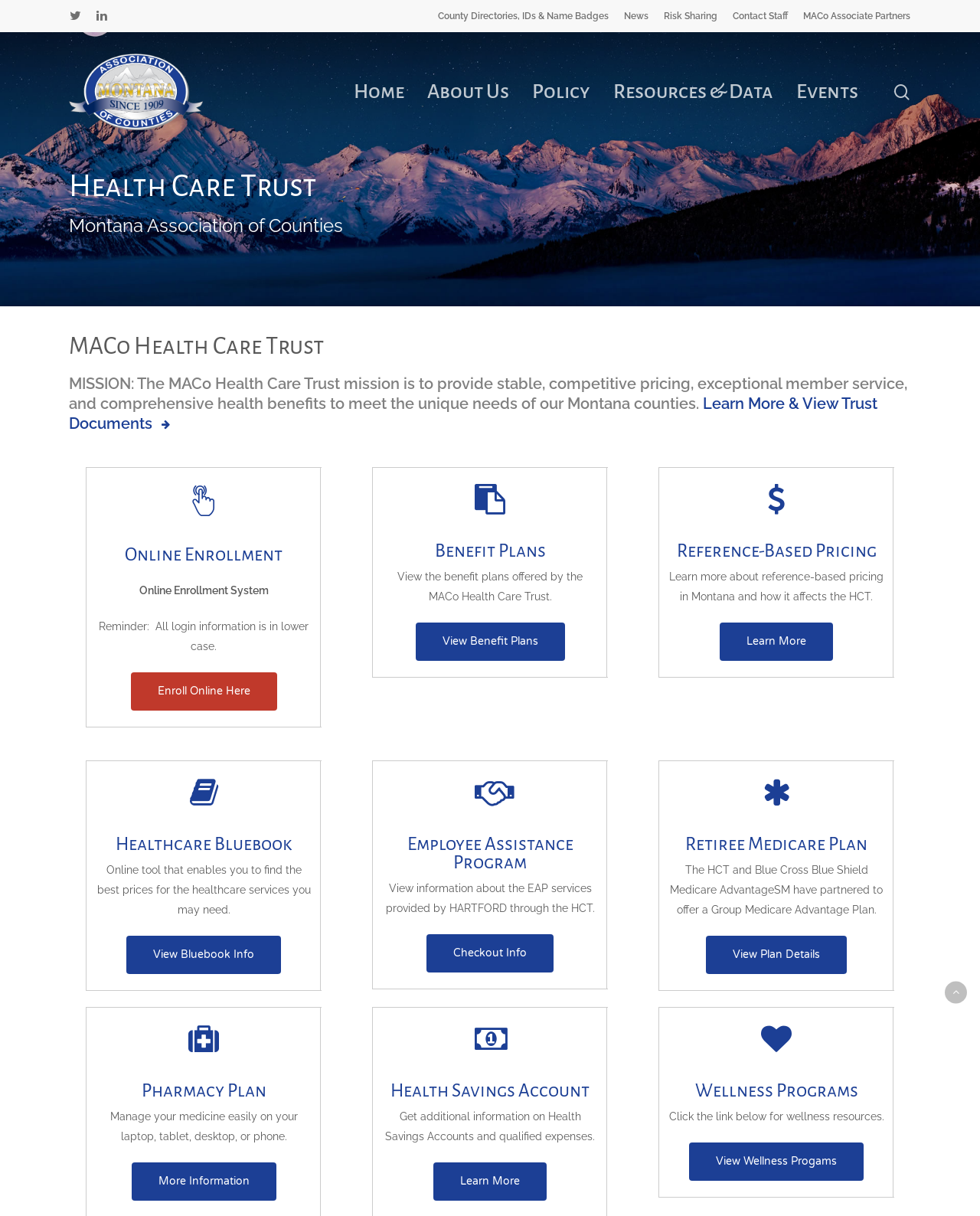Find the bounding box coordinates of the clickable element required to execute the following instruction: "Check out employee assistance program info". Provide the coordinates as four float numbers between 0 and 1, i.e., [left, top, right, bottom].

[0.435, 0.768, 0.565, 0.8]